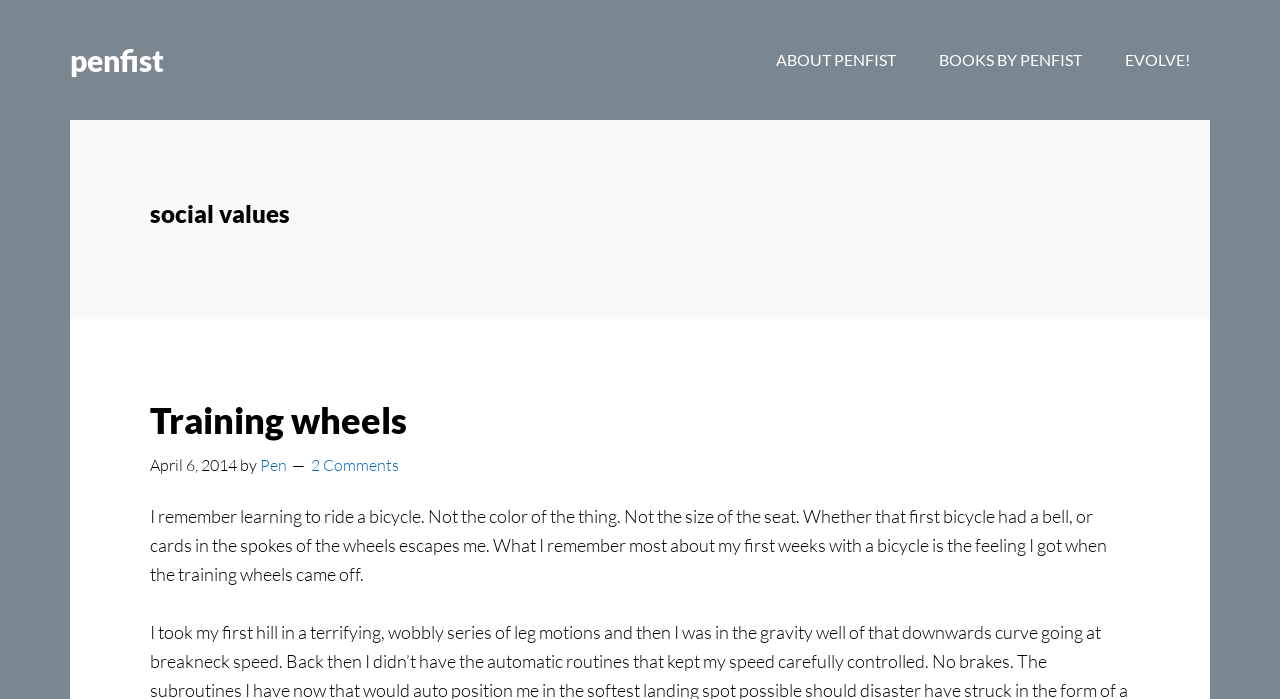Find the bounding box coordinates corresponding to the UI element with the description: "Books by Penfist". The coordinates should be formatted as [left, top, right, bottom], with values as floats between 0 and 1.

[0.718, 0.0, 0.861, 0.172]